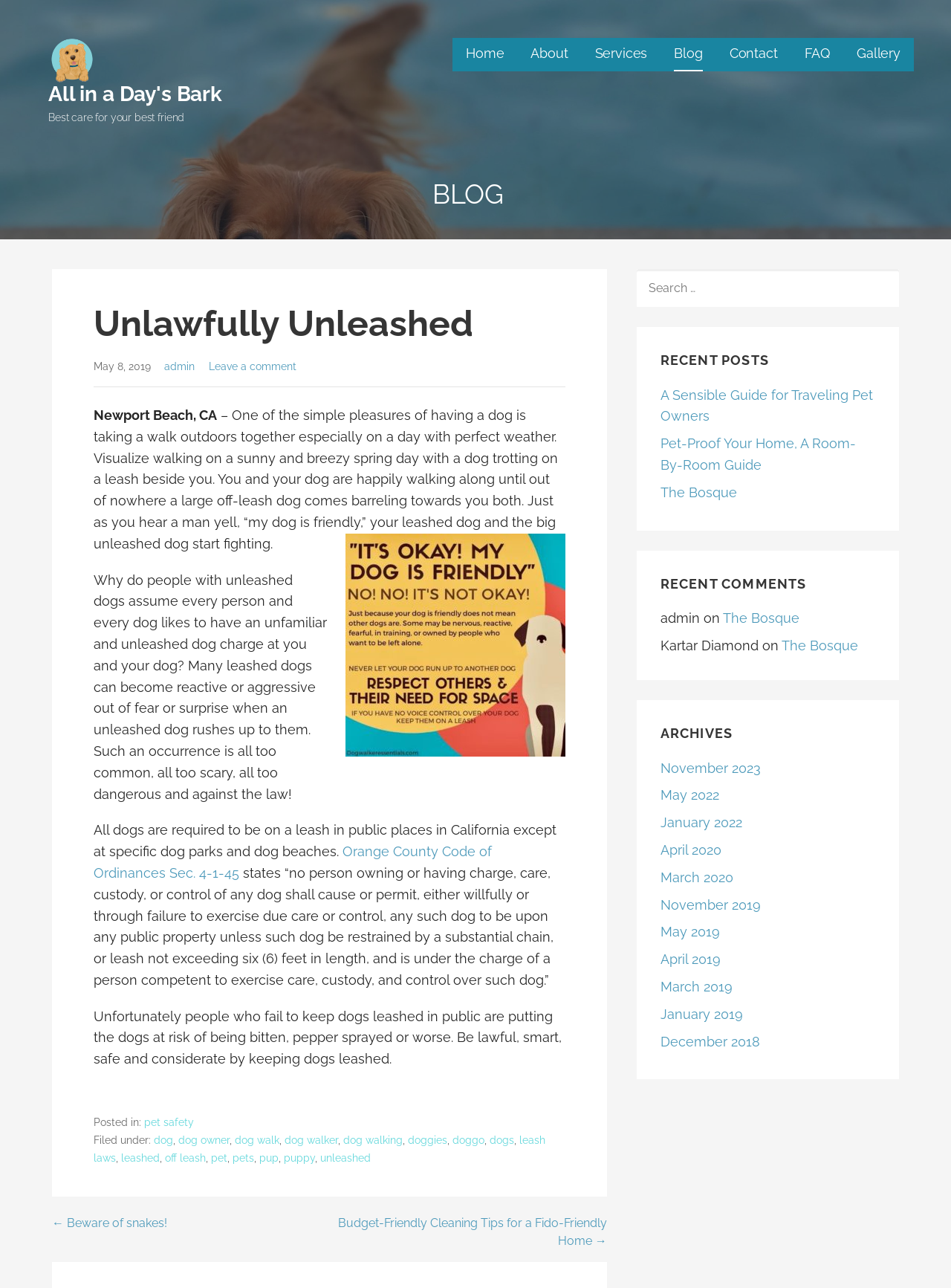Give a detailed account of the webpage's layout and content.

The webpage is about a blog post titled "Unlawfully Unleashed – All in a Day’s Bark". At the top, there is a navigation menu with links to "Home", "About", "Services", "Blog", "Contact", "FAQ", and "Gallery". Below the navigation menu, there is a heading "BLOG" followed by an article with a title "Unlawfully Unleashed" and a date "May 8, 2019". The article discusses the importance of keeping dogs leashed in public places, citing a specific ordinance in California.

The article is accompanied by an image related to dogs and leashes. There are several paragraphs of text, including a personal anecdote about a dog encounter, and a discussion of the risks of unleashed dogs. The article also includes a quote from the Orange County Code of Ordinances regarding leash laws.

At the bottom of the article, there are links to related topics, such as "pet safety", "dog owner", "dog walk", and "leash laws". There is also a footer section with links to categories and tags, including "dog", "dog owner", "dog walk", and "leash laws".

To the right of the article, there is a sidebar with several sections, including "Posts" with links to previous and next posts, "Recent Posts" with links to recent articles, "Recent Comments" with a list of recent comments, and "Archives" with links to articles by month. There is also a search box at the top of the sidebar.